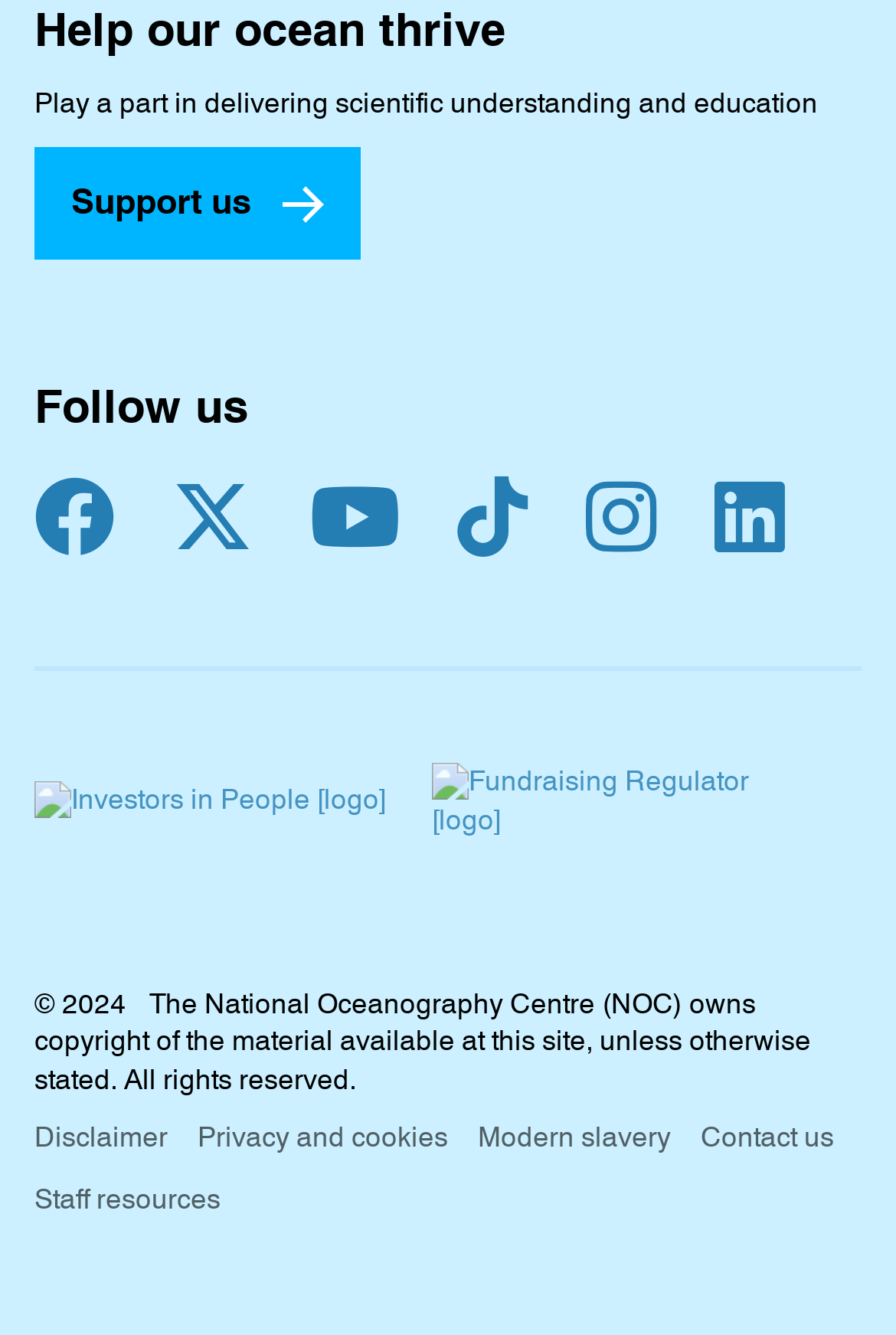How many social media platforms are listed?
Kindly offer a comprehensive and detailed response to the question.

The webpage lists Facebook, Twitter, YouTube, TikTok, Instagram, and LinkedIn as social media platforms, which can be determined by examining the links with text 'Facebook', 'Twitter', 'YouTube', 'TikTok', 'Instagram', and 'LinkedIn'.